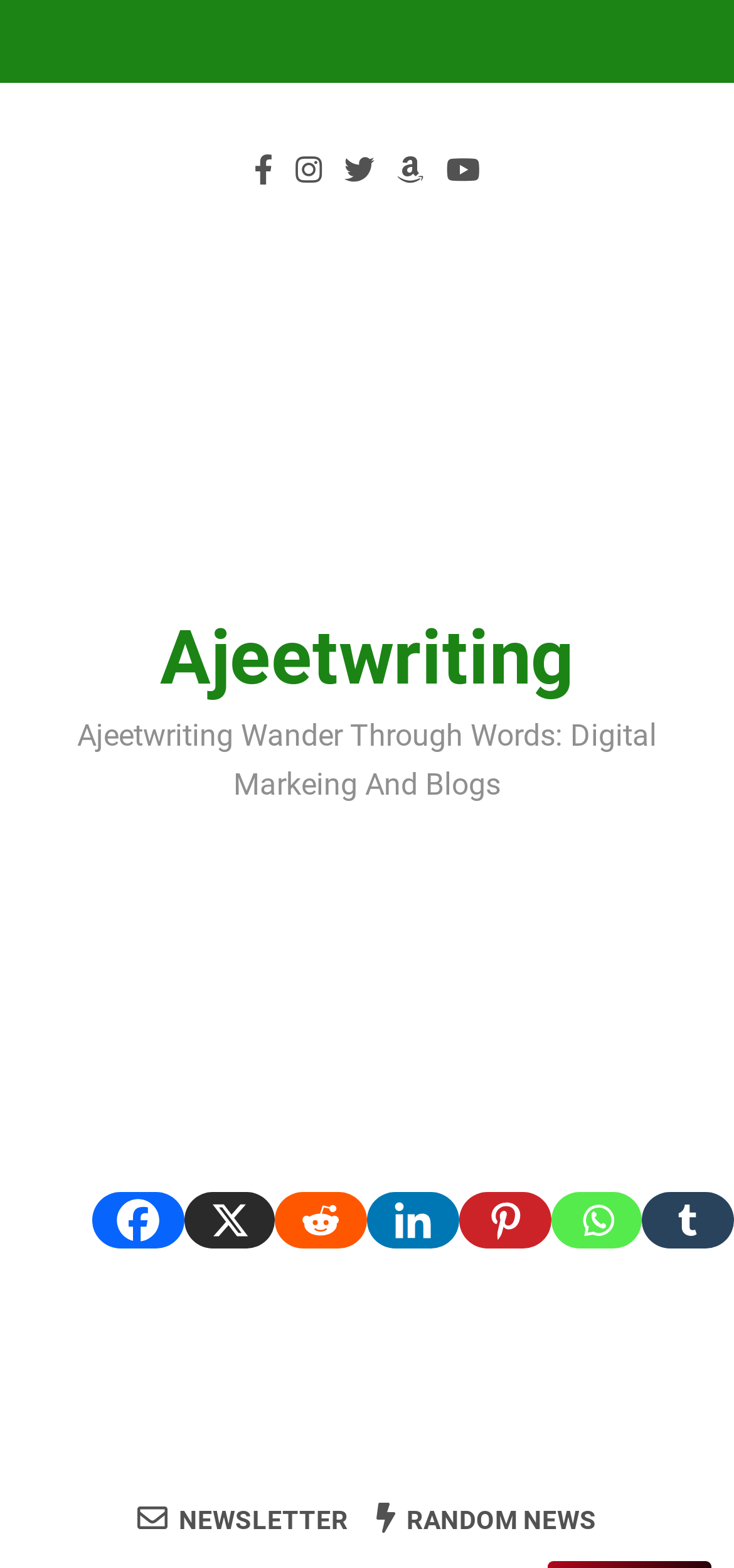How many social media platforms are listed?
Based on the image, give a concise answer in the form of a single word or short phrase.

6